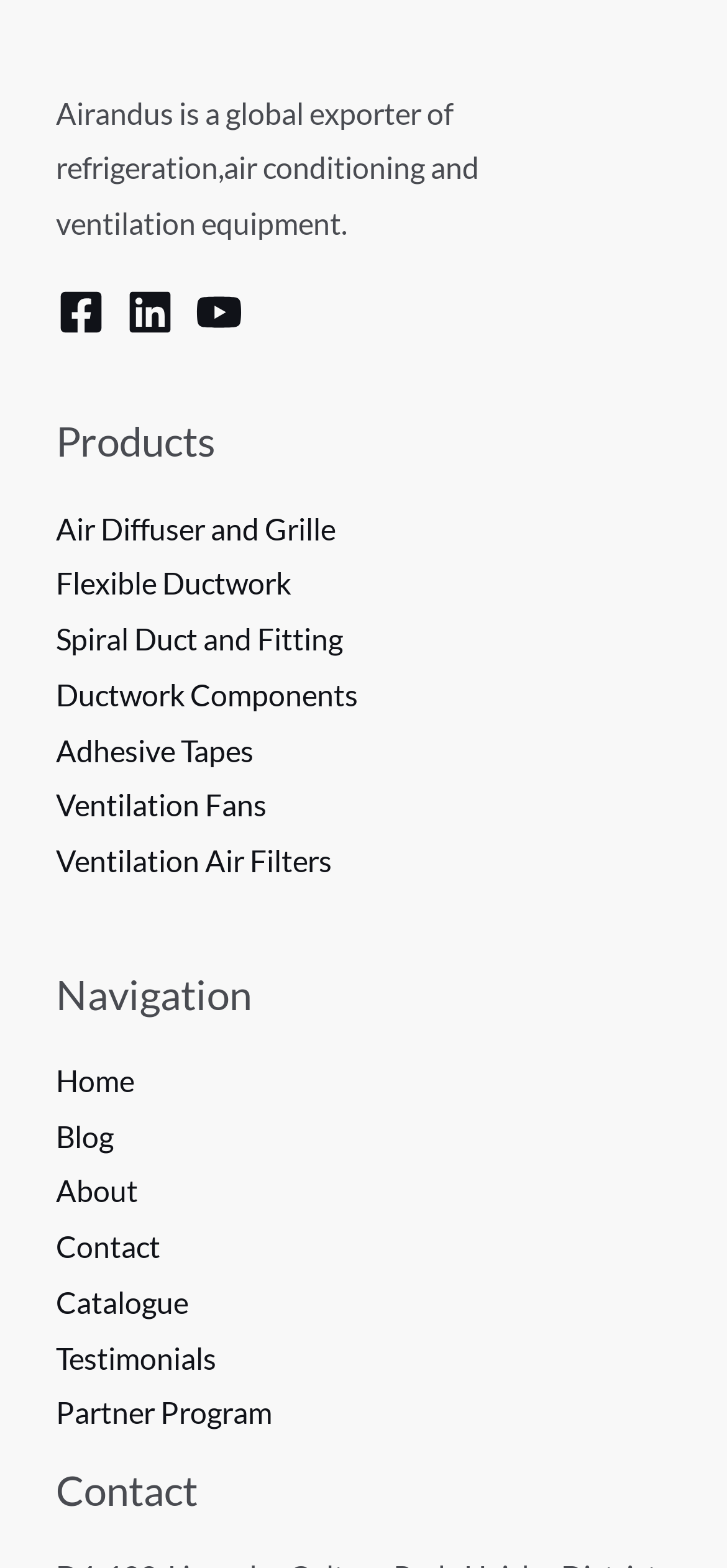Locate the bounding box coordinates of the clickable region to complete the following instruction: "View Air Diffuser and Grille products."

[0.077, 0.325, 0.462, 0.348]